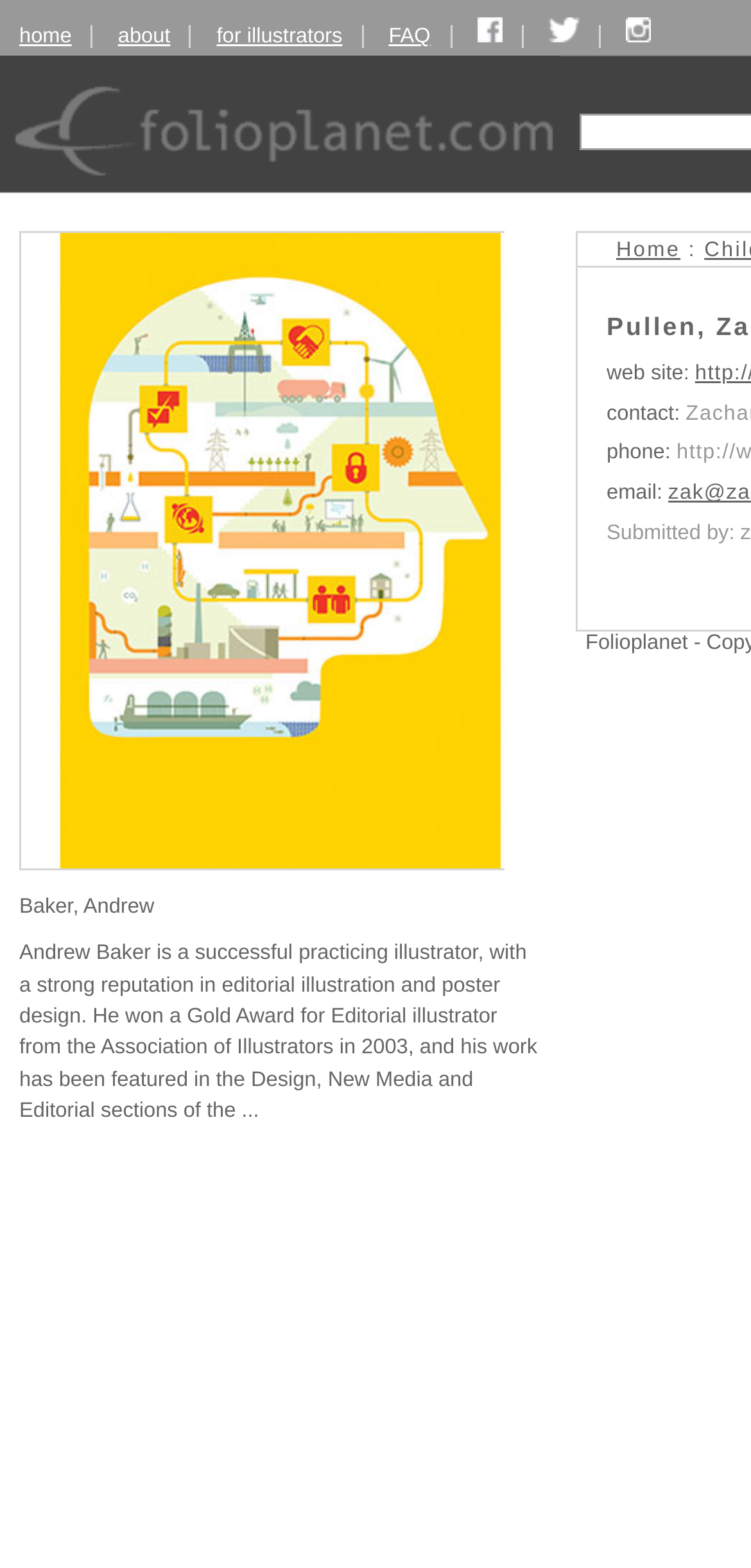How many social media links are there?
By examining the image, provide a one-word or phrase answer.

3